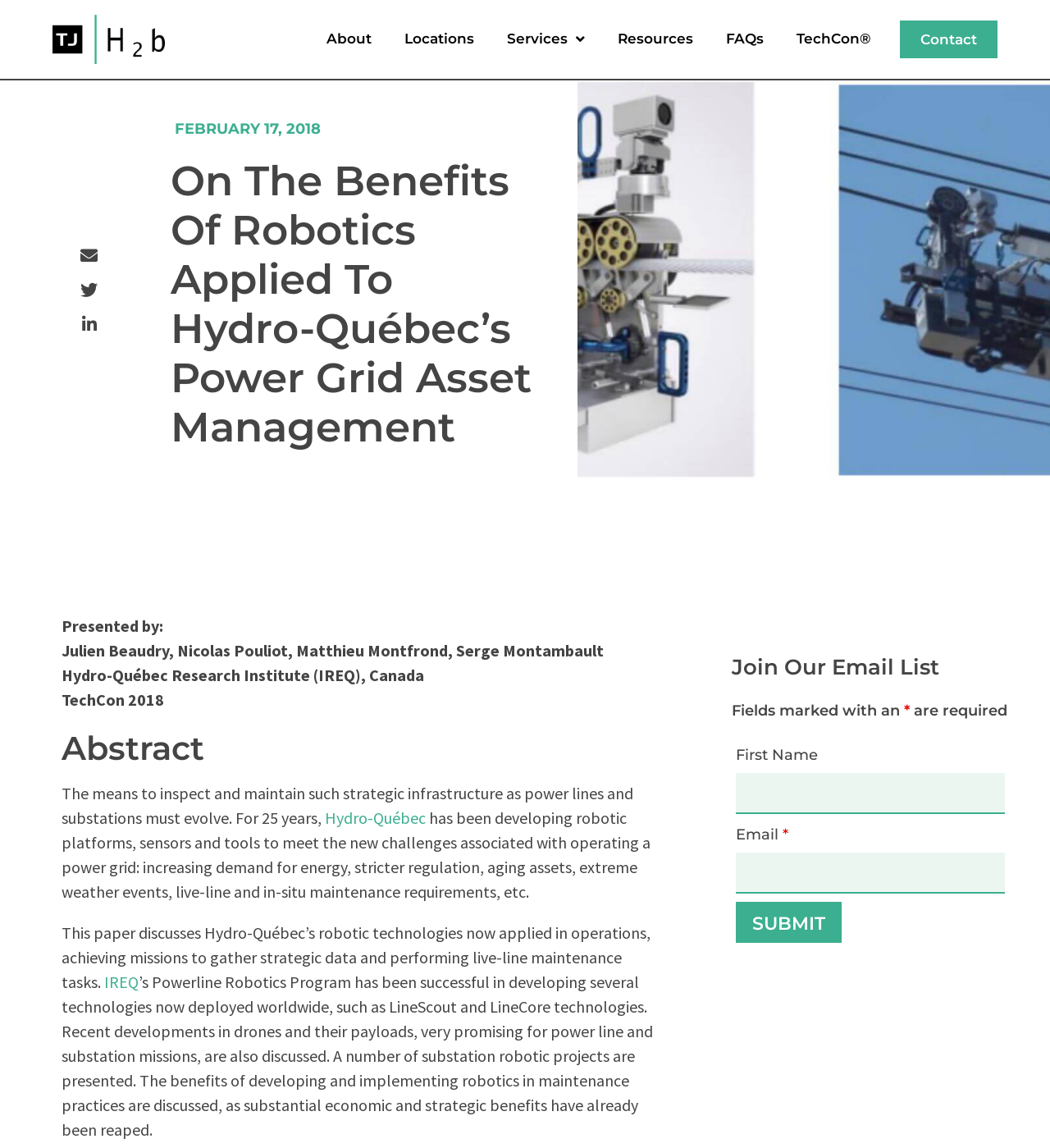Please answer the following question as detailed as possible based on the image: 
What is the name of the research institute?

I found the answer by looking at the text 'Hydro-Québec Research Institute (IREQ), Canada' which is located below the presenter's names.